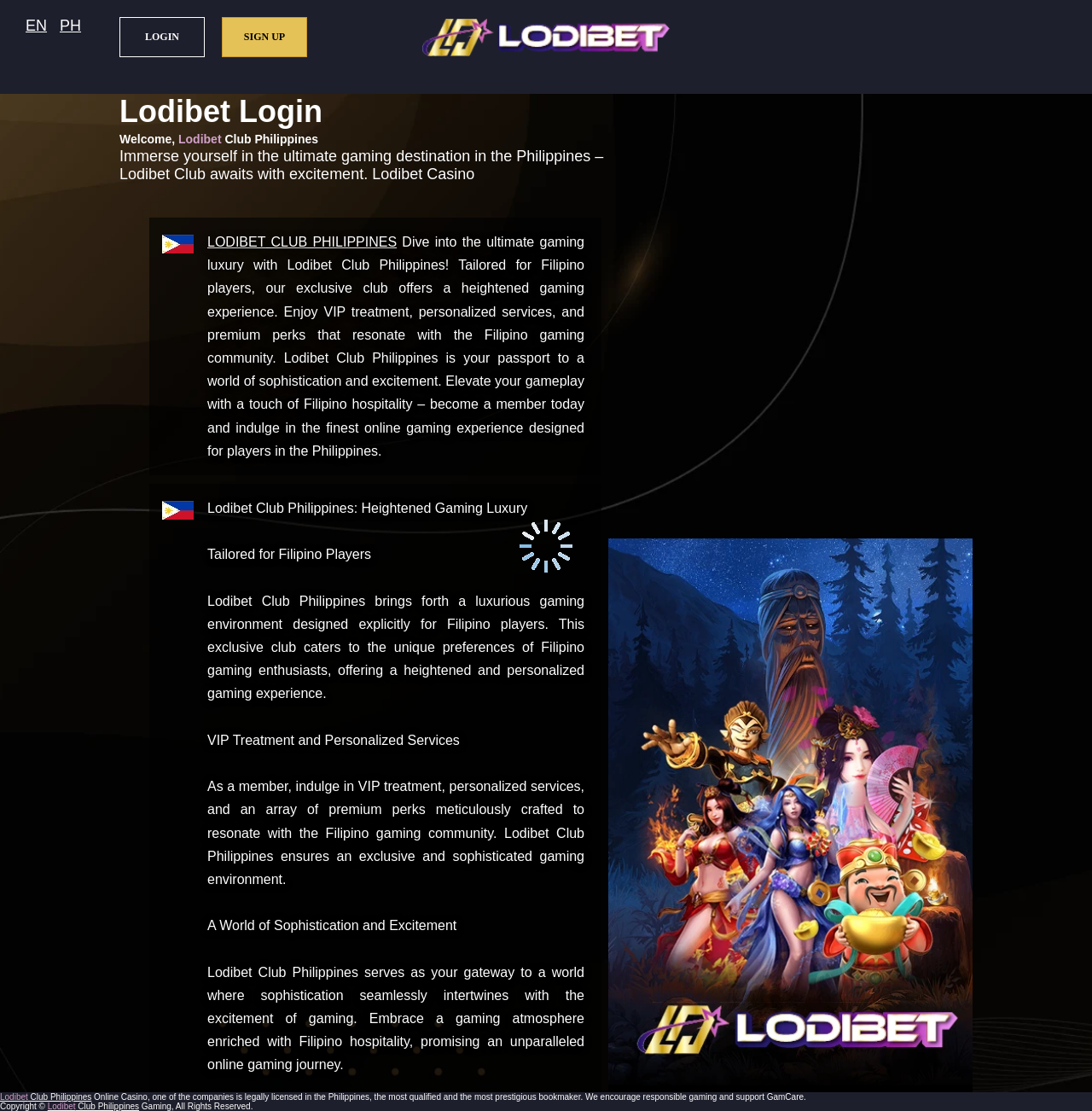Is responsible gaming encouraged on the website?
Please use the visual content to give a single word or phrase answer.

Yes